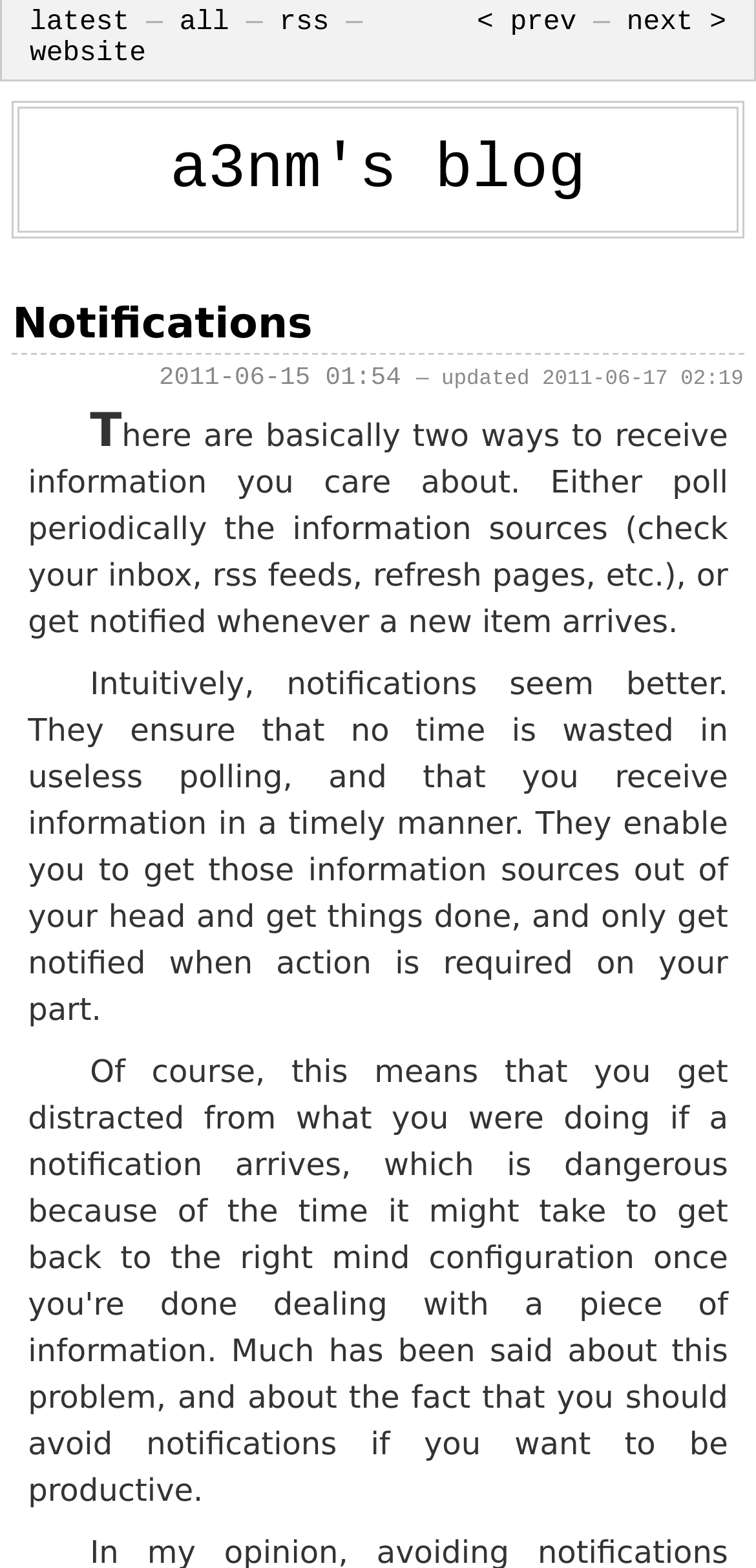How many paragraphs are there in the blog post?
Based on the image content, provide your answer in one word or a short phrase.

2